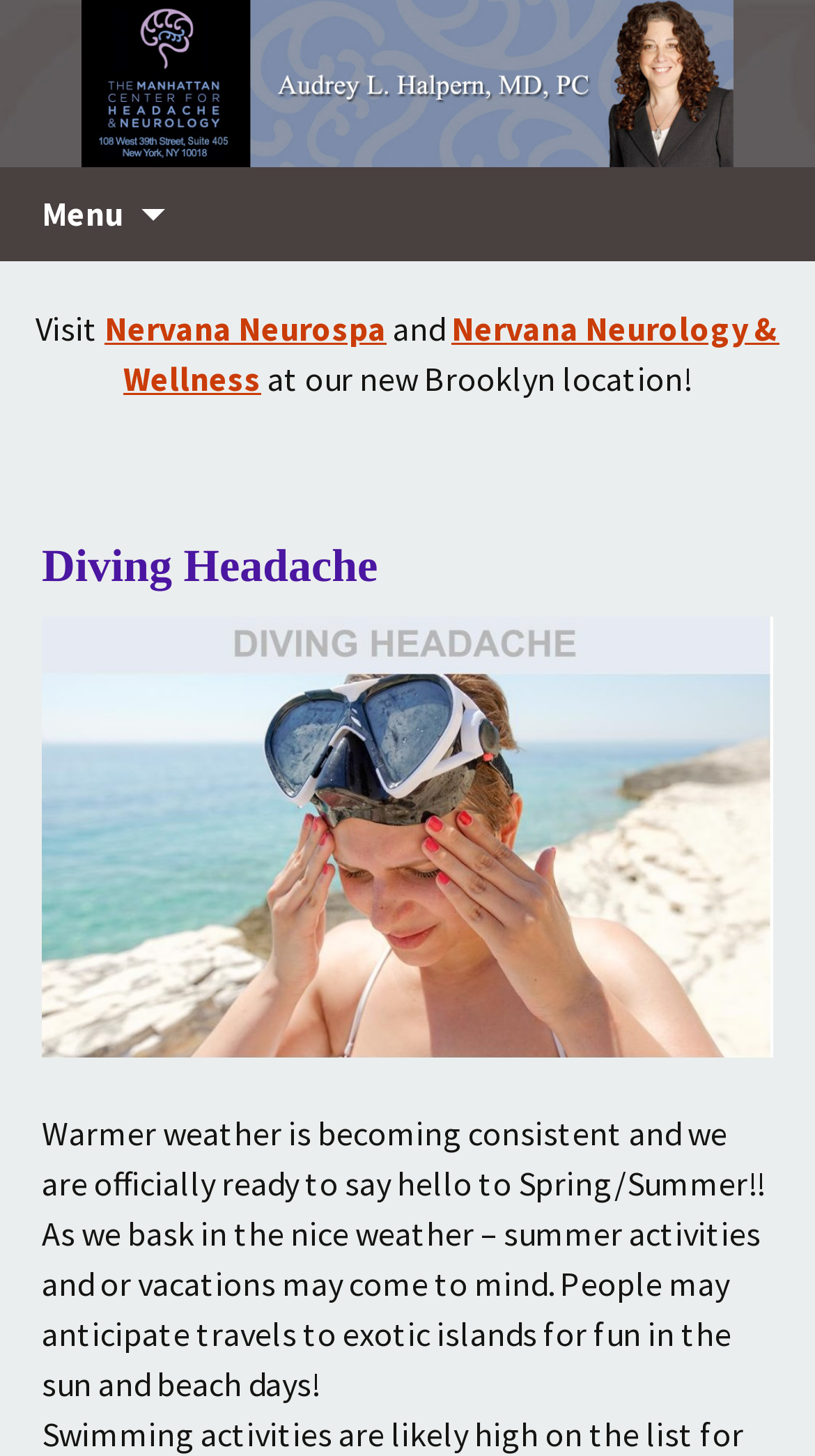Based on the image, please elaborate on the answer to the following question:
What activity is mentioned as a summer plan?

I found a static text element with the text 'summer activities and or vacations may come to mind. People may anticipate travels to exotic islands for fun in the sun and beach days!' which suggests that beach days are mentioned as a summer plan.